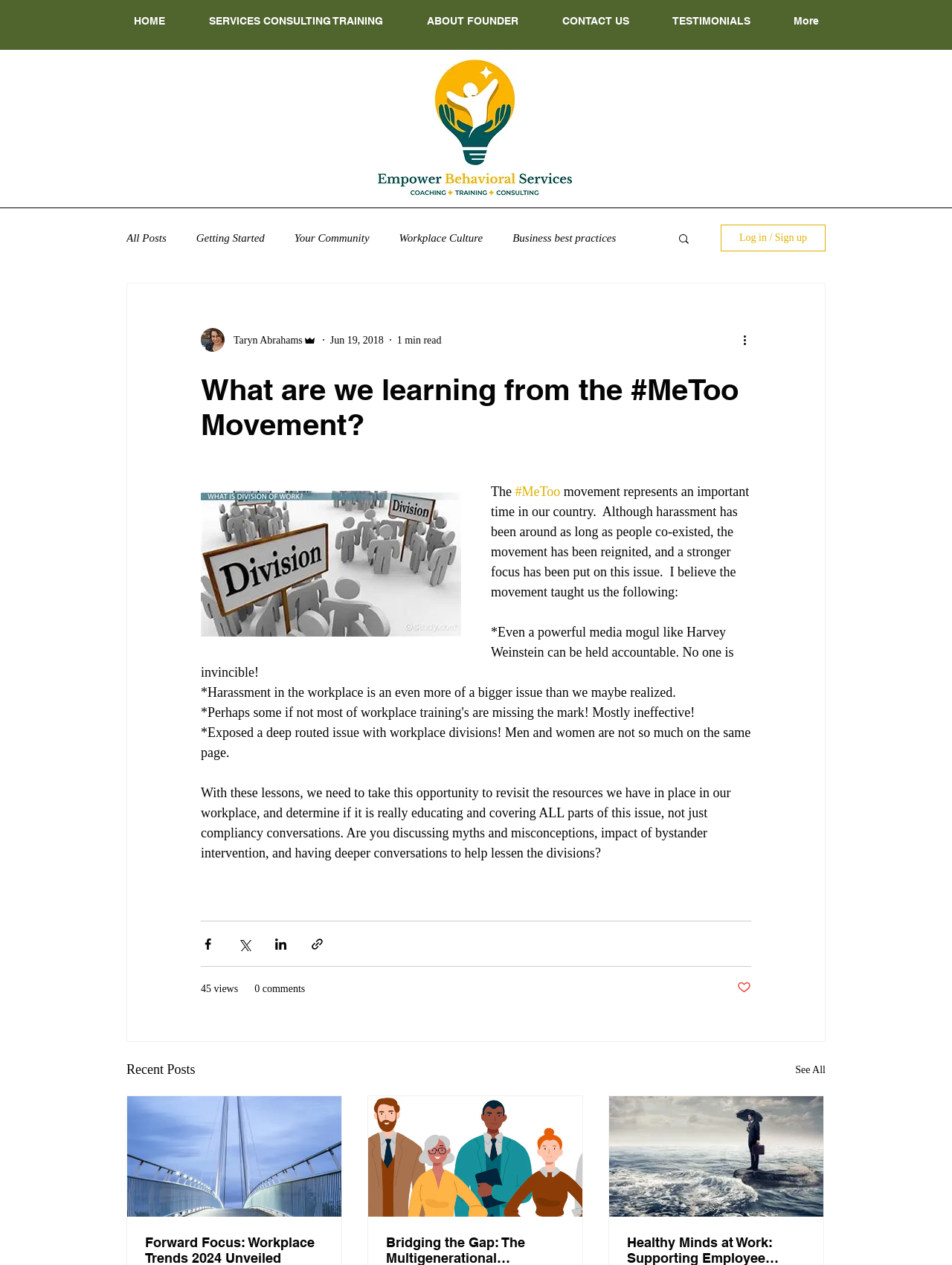What is the author's name of this article?
By examining the image, provide a one-word or phrase answer.

Taryn Abrahams